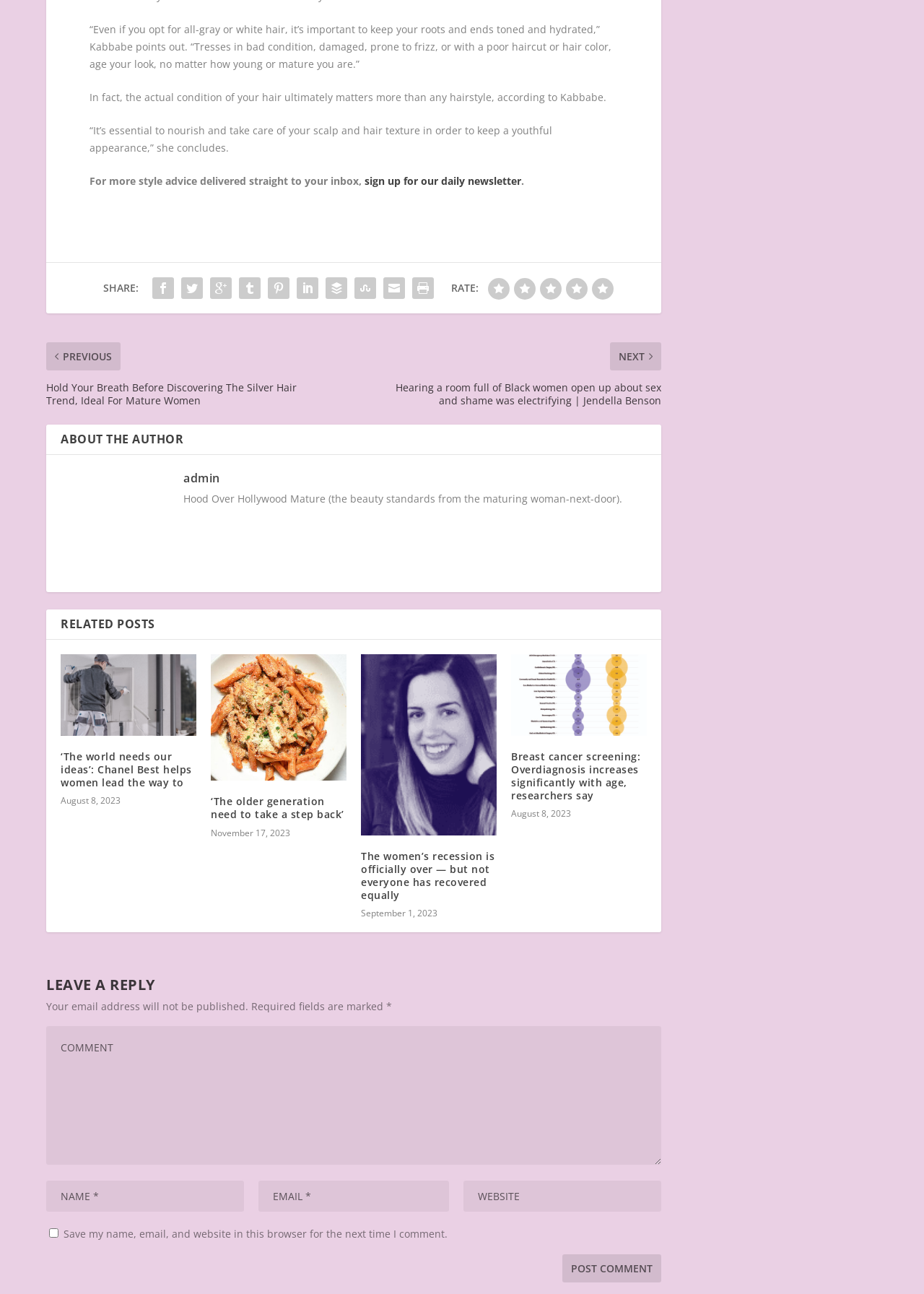With reference to the image, please provide a detailed answer to the following question: What is the topic of the article?

The topic of the article is hair care, as it discusses the importance of taking care of one's hair to maintain a youthful appearance, and provides quotes from an expert, Kabbabe.